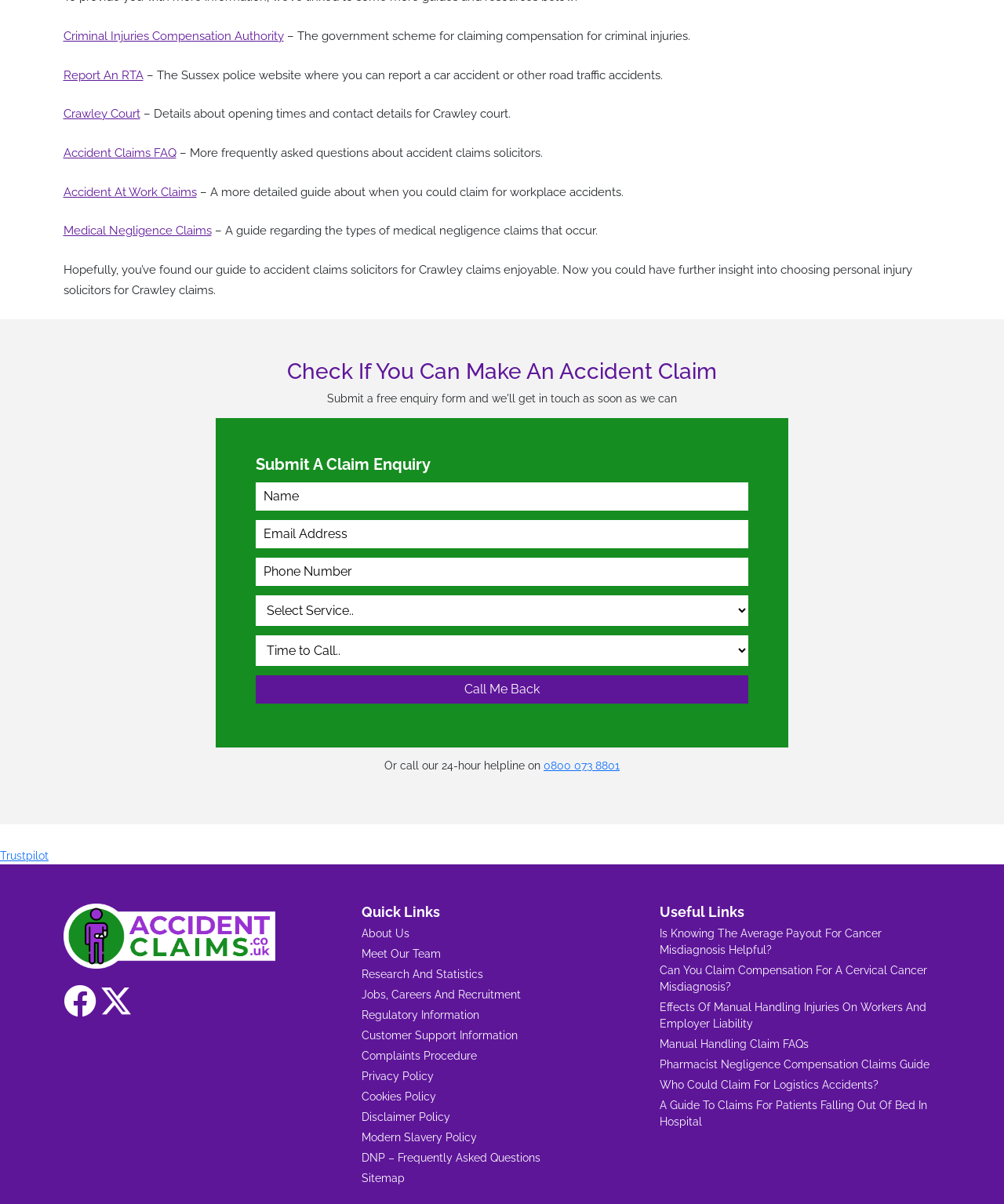Determine the bounding box coordinates for the clickable element required to fulfill the instruction: "Report an RTA". Provide the coordinates as four float numbers between 0 and 1, i.e., [left, top, right, bottom].

[0.063, 0.056, 0.143, 0.068]